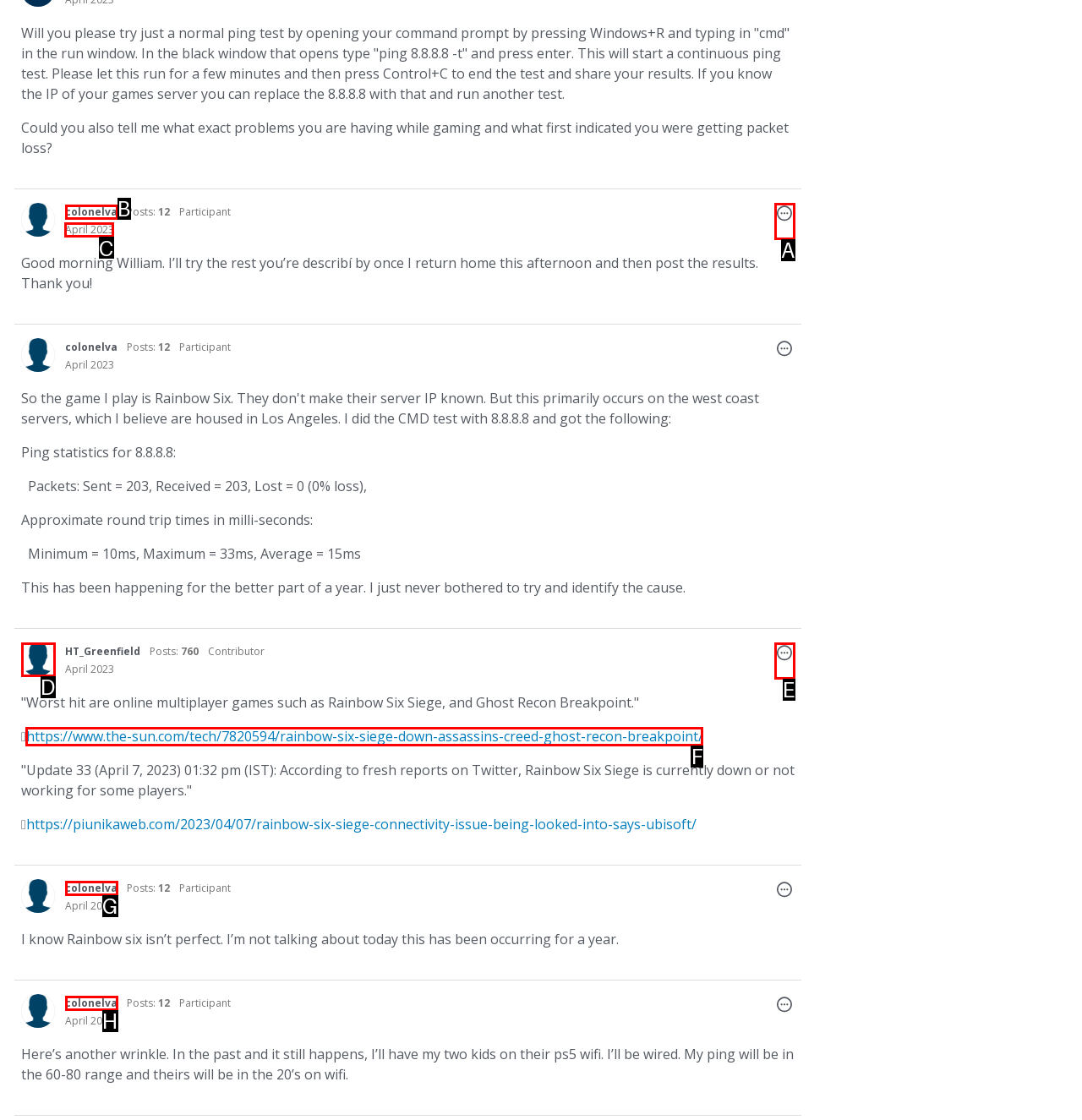Determine which HTML element to click for this task: View the post details of April 7, 2023 1:38PM Provide the letter of the selected choice.

C